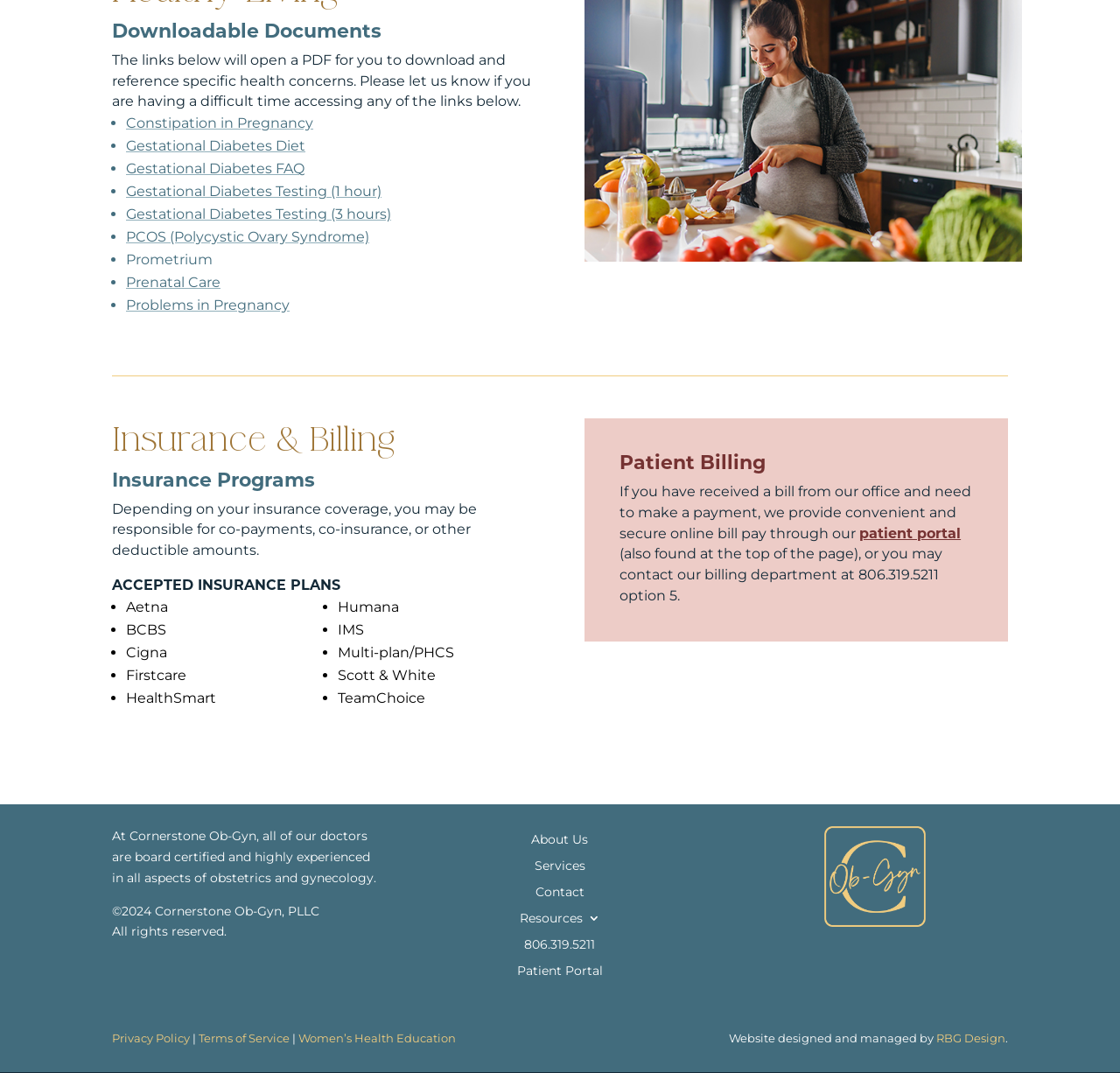Provide a one-word or brief phrase answer to the question:
Who designed and managed the Cornerstone Ob-Gyn website?

RBG Design